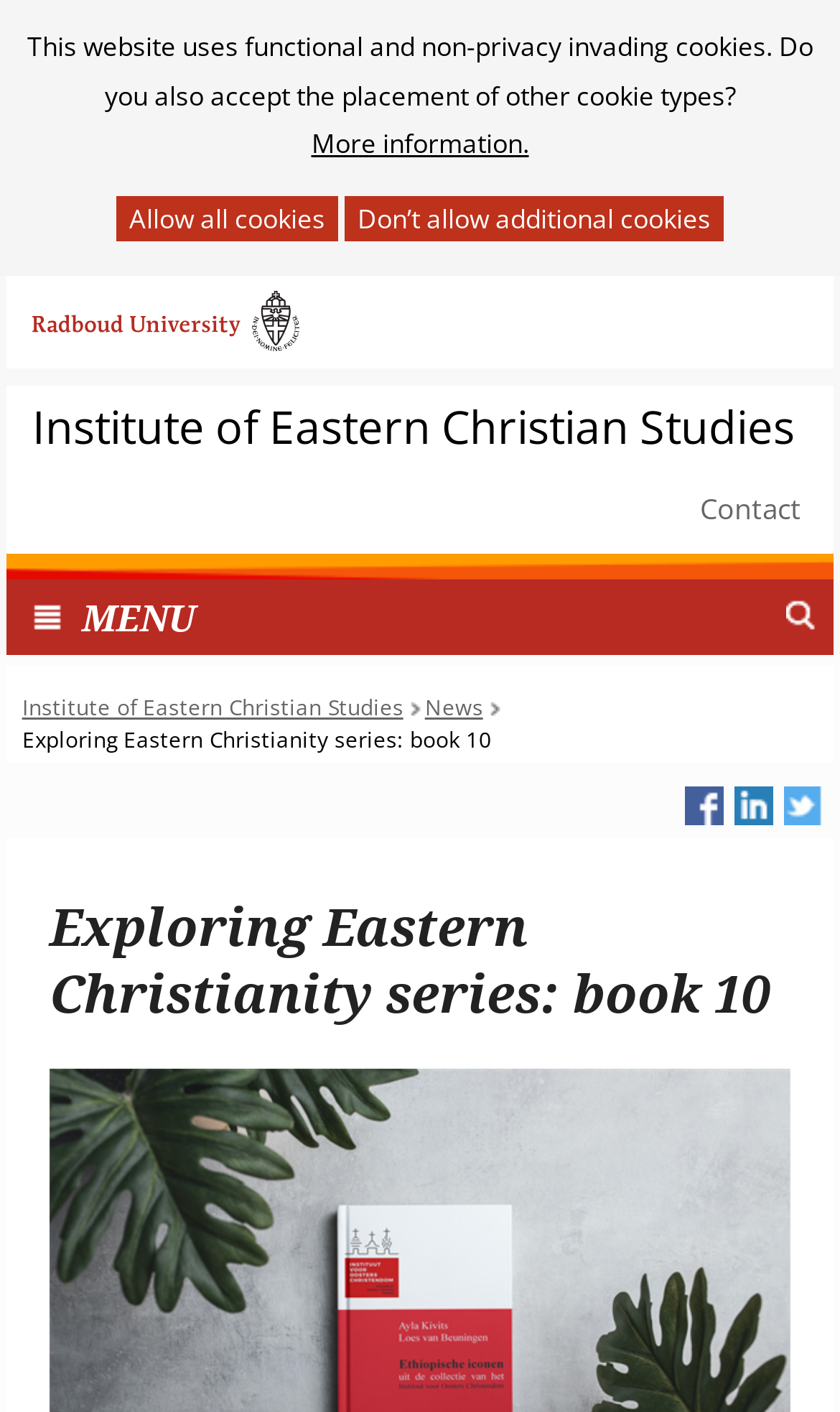Kindly determine the bounding box coordinates of the area that needs to be clicked to fulfill this instruction: "view march 2020".

None